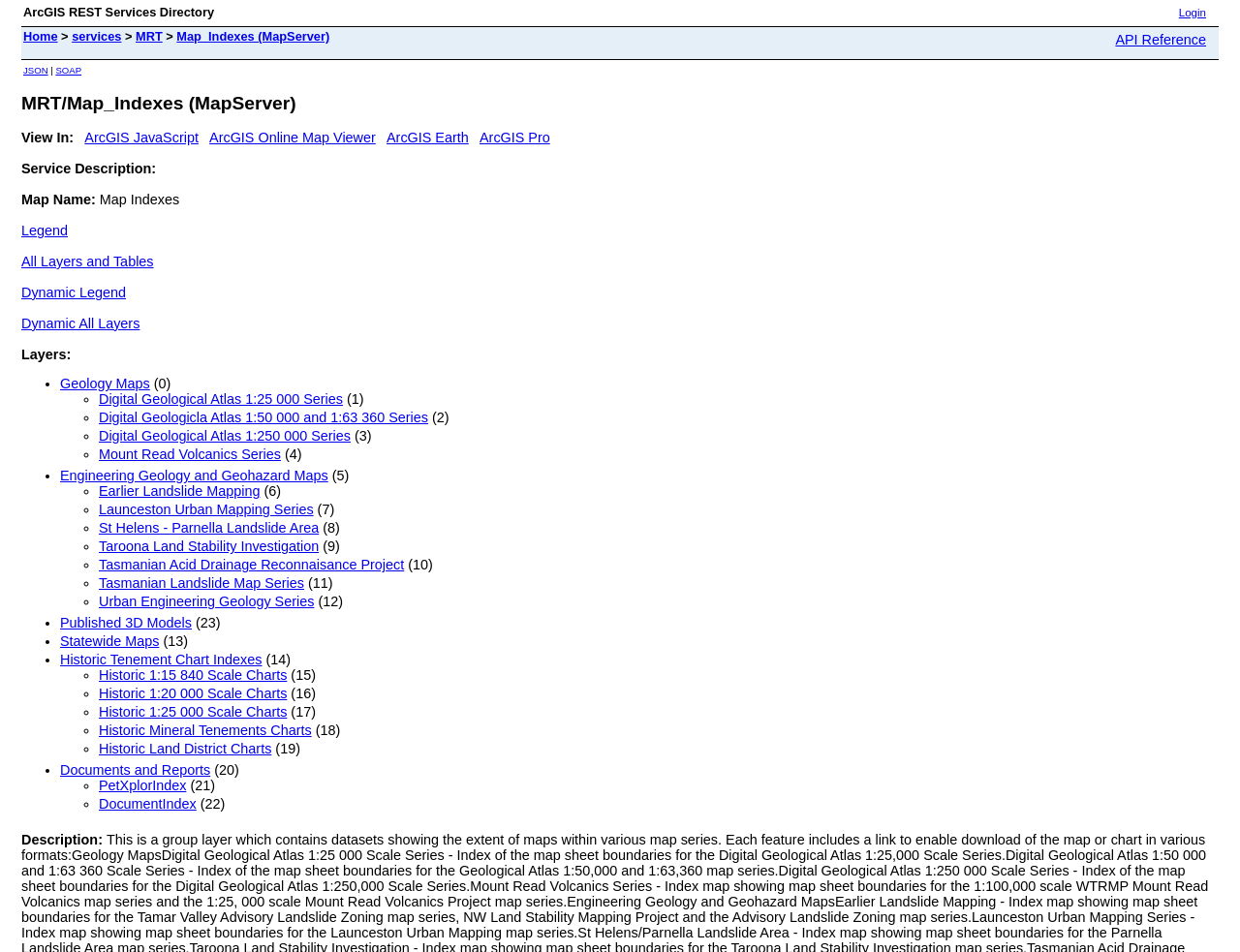Please identify the bounding box coordinates of the region to click in order to complete the task: "View the API reference". The coordinates must be four float numbers between 0 and 1, specified as [left, top, right, bottom].

[0.9, 0.034, 0.973, 0.05]